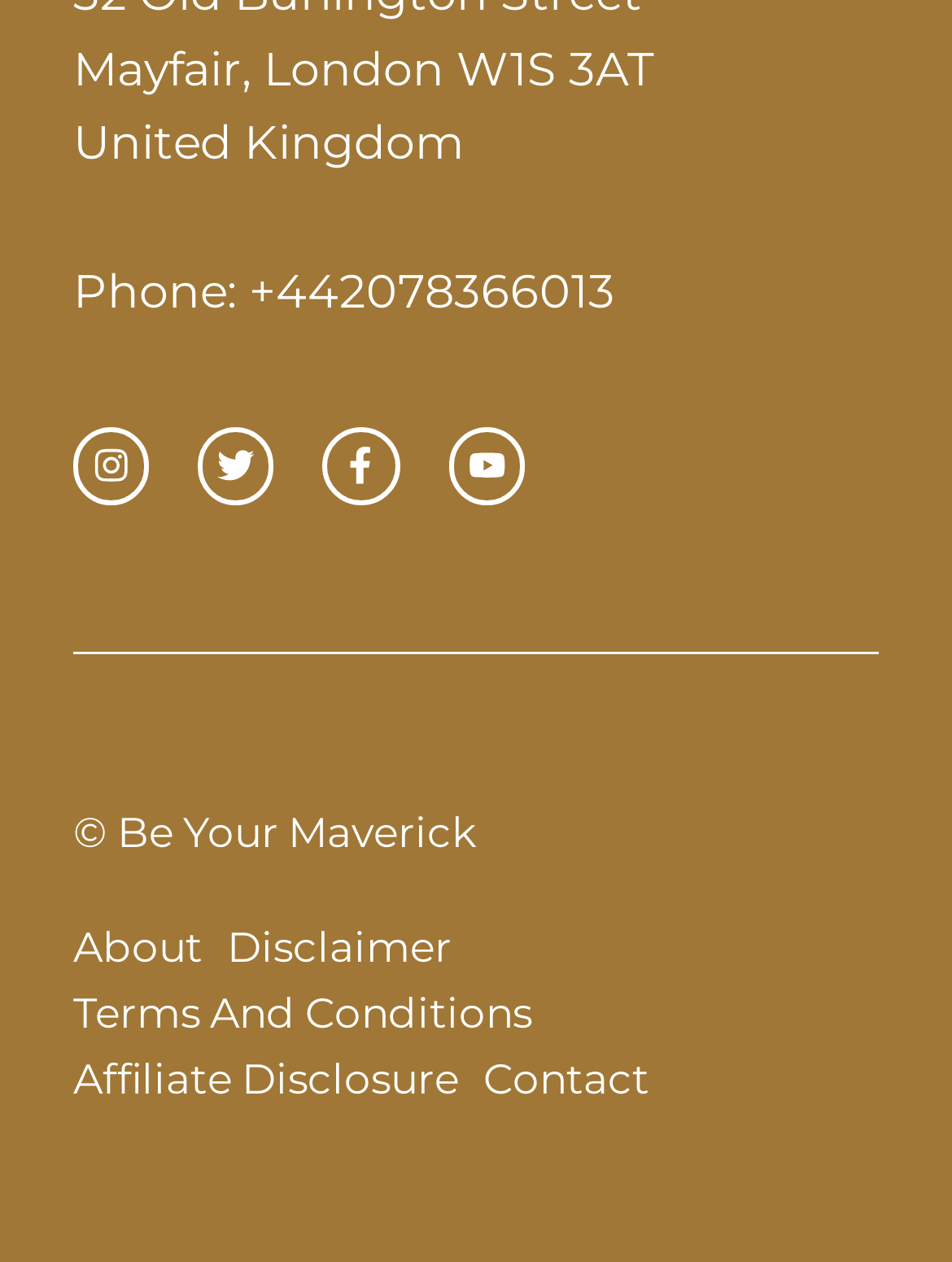Please answer the following question using a single word or phrase: 
What is the location of Mayfair?

London, W1S 3AT